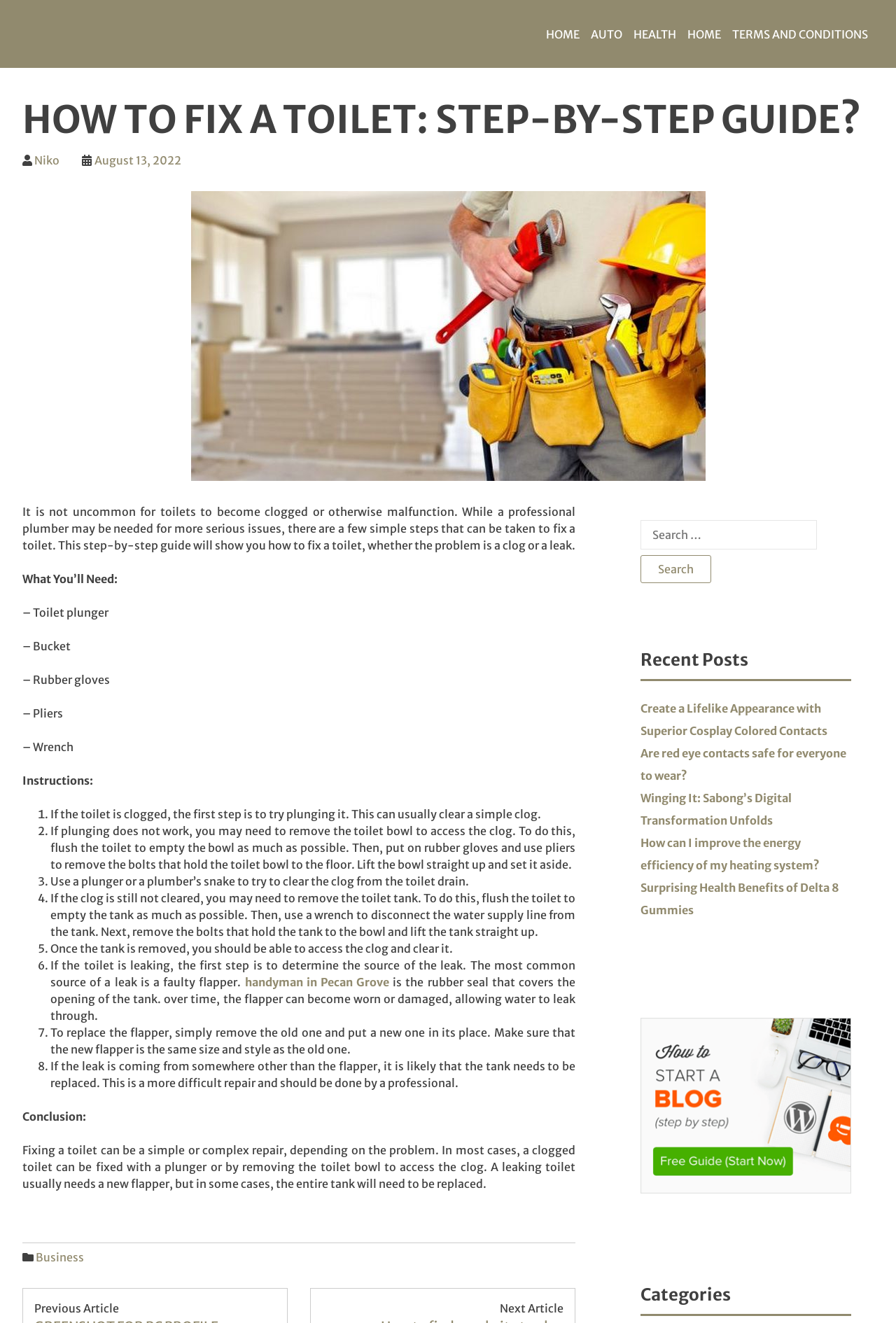Please find and report the bounding box coordinates of the element to click in order to perform the following action: "Click on the 'HOME' link". The coordinates should be expressed as four float numbers between 0 and 1, in the format [left, top, right, bottom].

[0.603, 0.015, 0.653, 0.036]